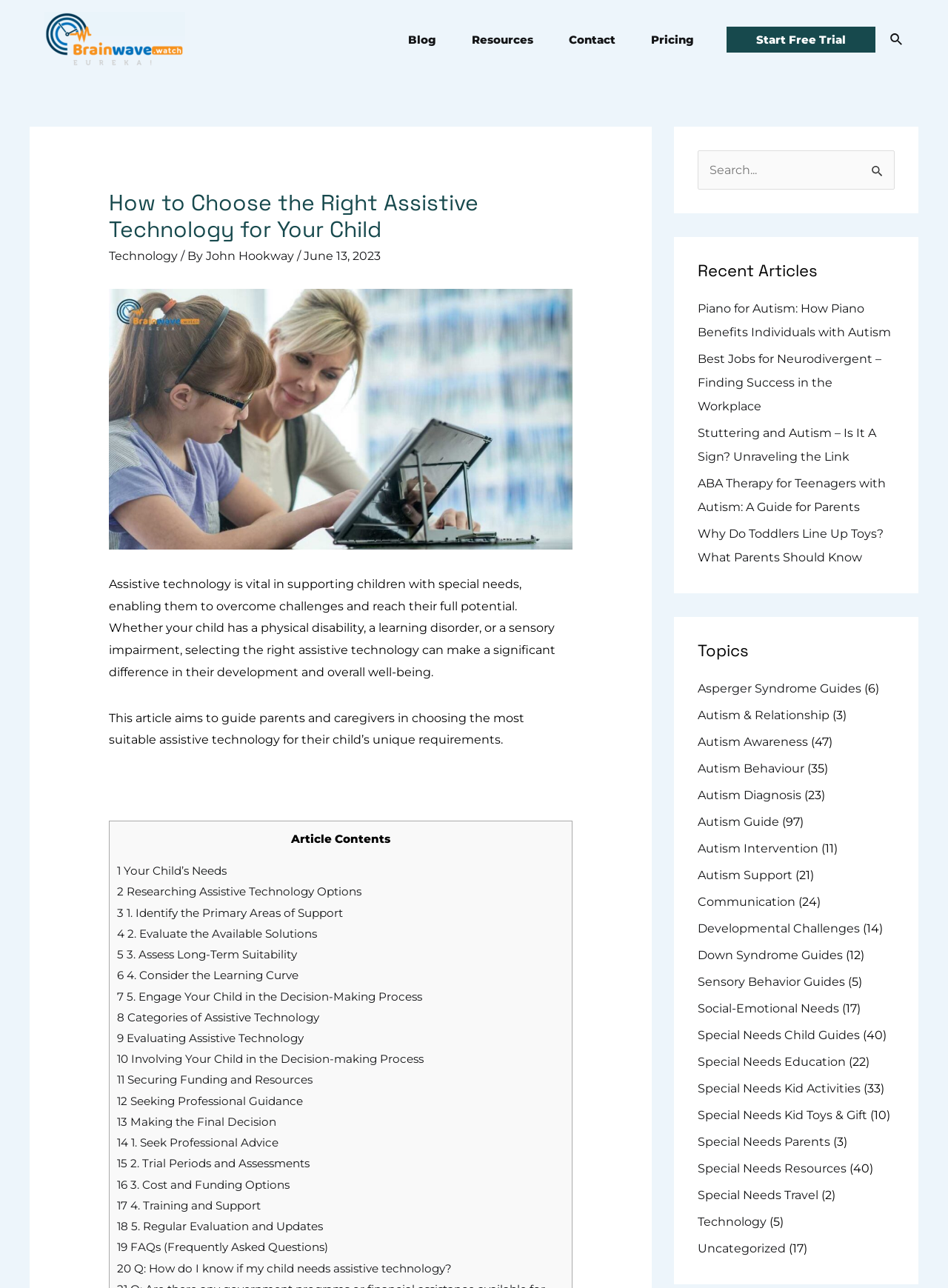What is the position of the 'Search' button?
Based on the image, respond with a single word or phrase.

Top right corner